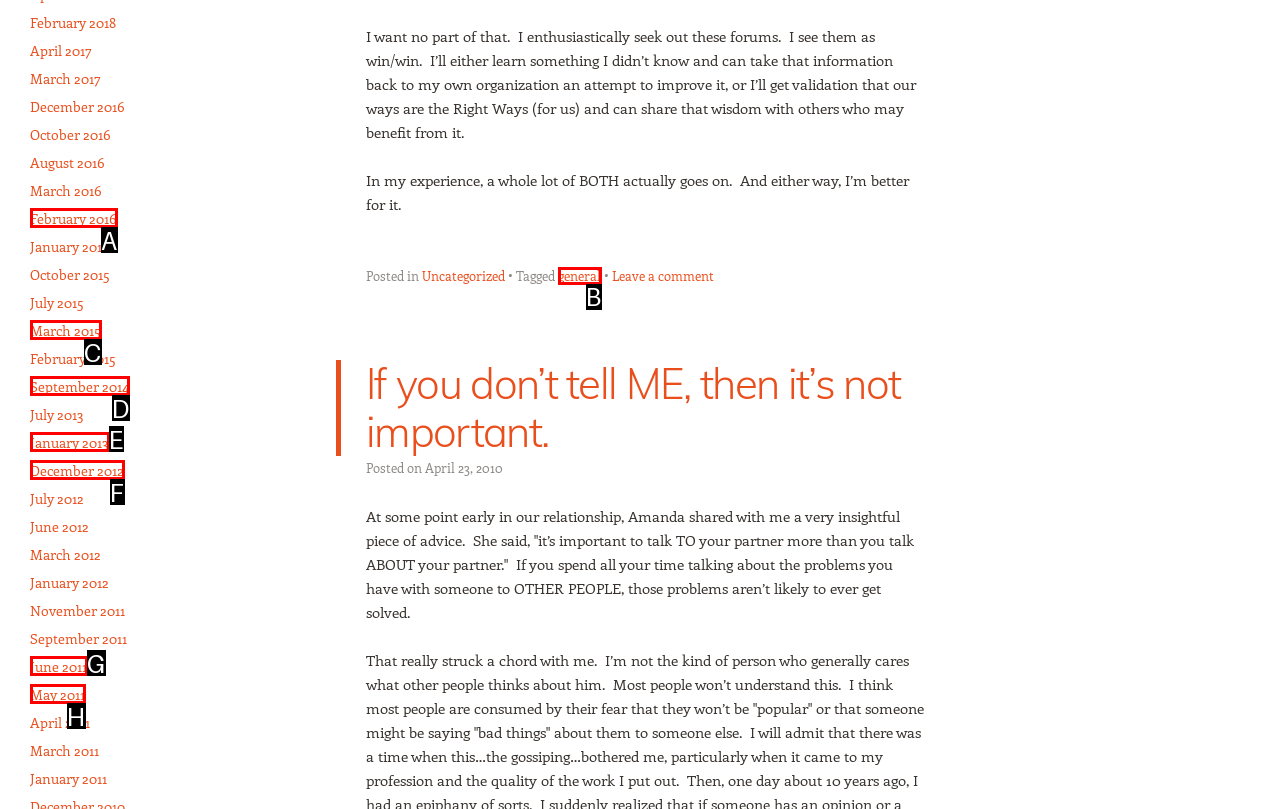From the options shown, which one fits the description: general? Respond with the appropriate letter.

B